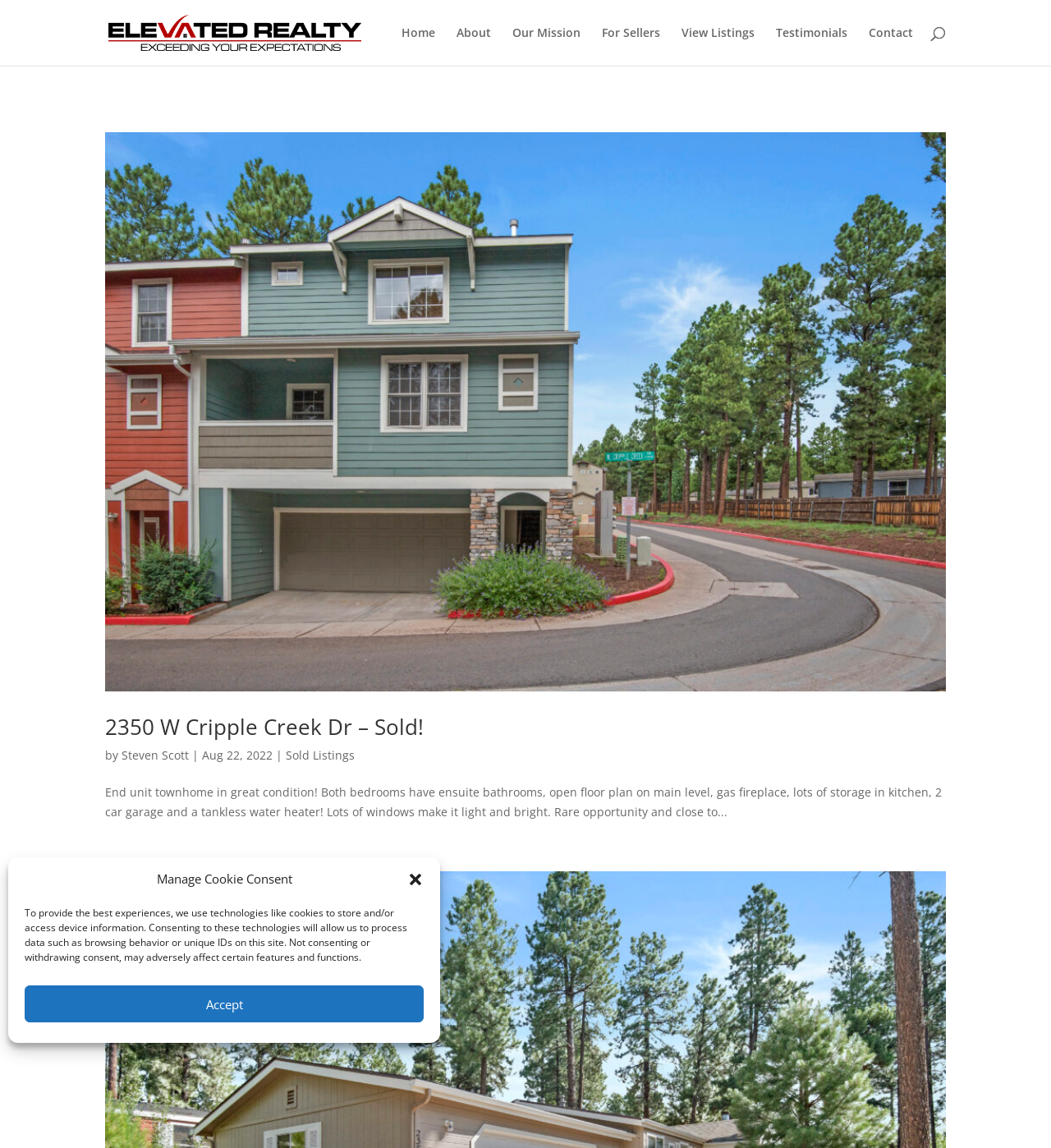Determine the coordinates of the bounding box for the clickable area needed to execute this instruction: "View the 'EXCAVATIONS' section".

None